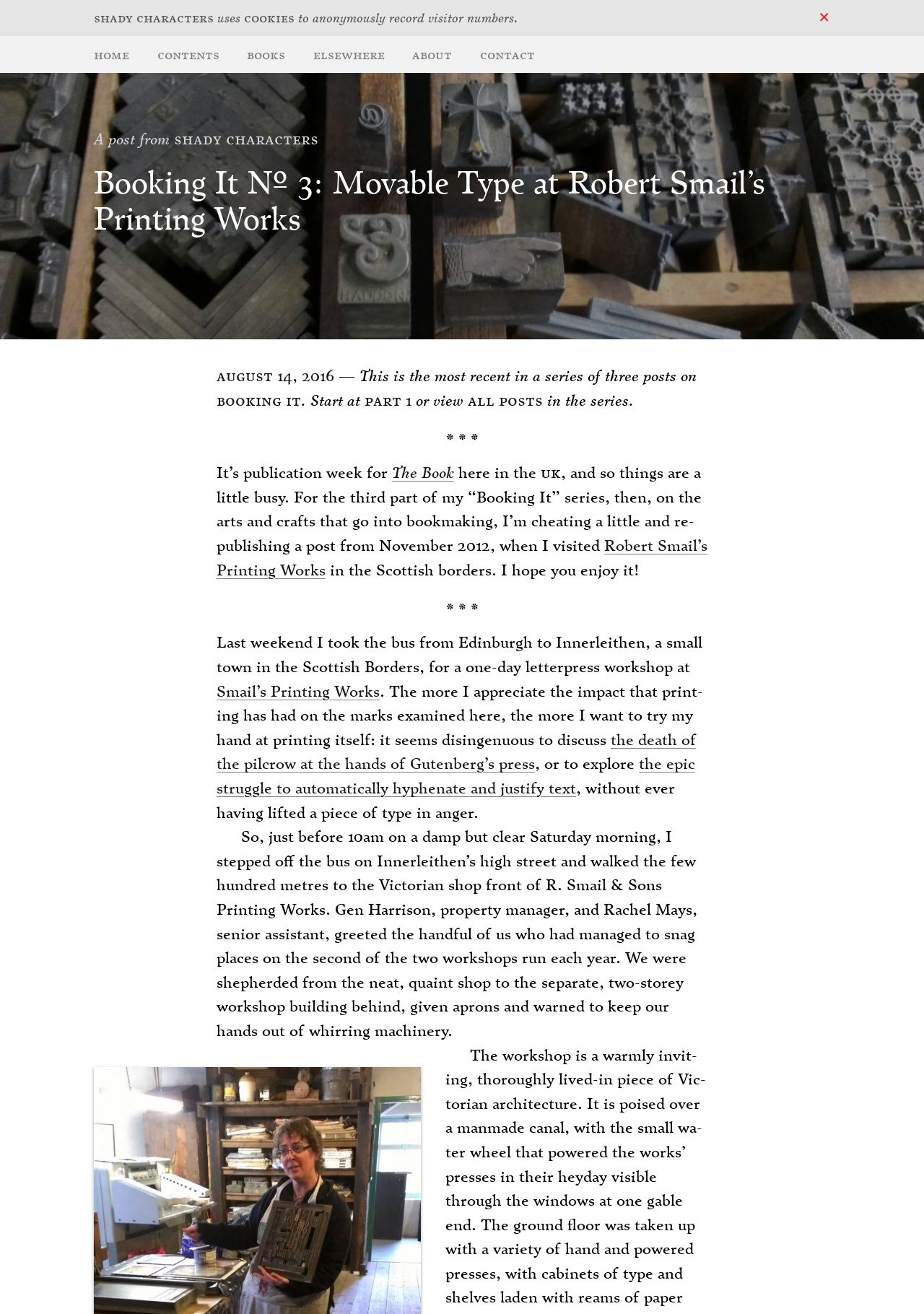Find and provide the bounding box coordinates for the UI element described here: "Toggle". The coordinates should be given as four float numbers between 0 and 1: [left, top, right, bottom].

None